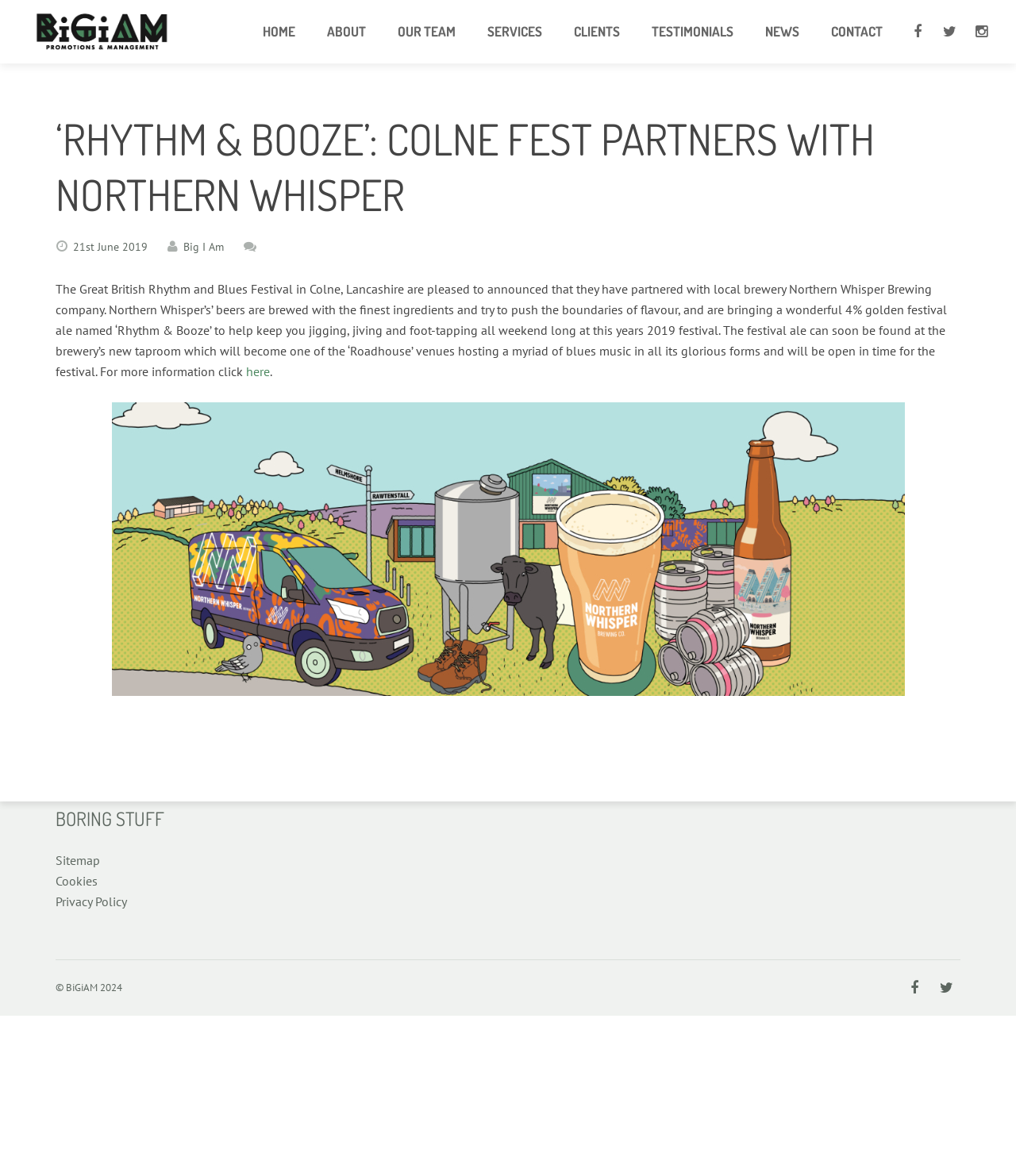Answer the question using only one word or a concise phrase: What is the name of the brewery partnering with the festival?

Northern Whisper Brewing company